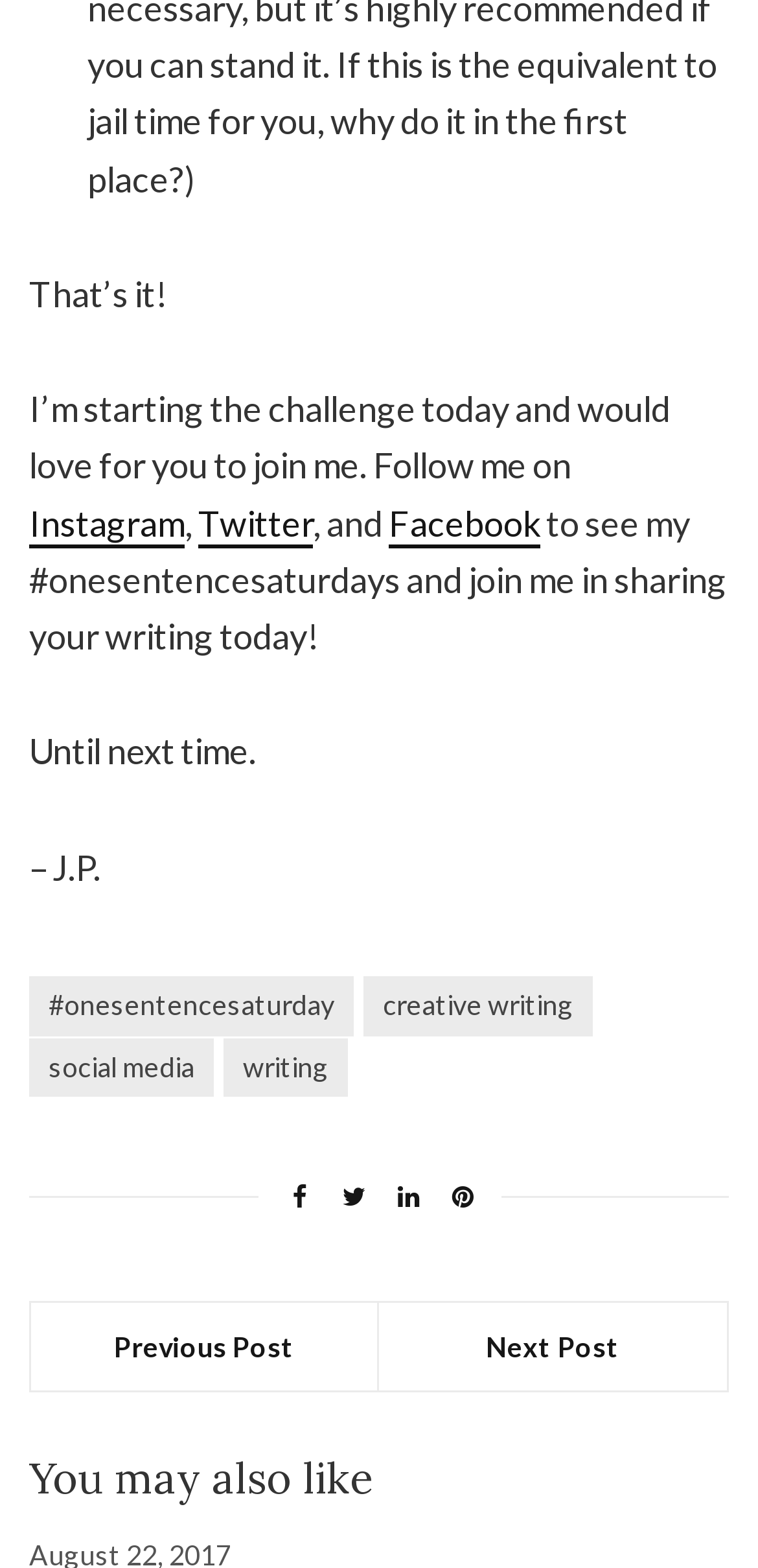Based on the description "creative writing", find the bounding box of the specified UI element.

[0.479, 0.623, 0.782, 0.661]